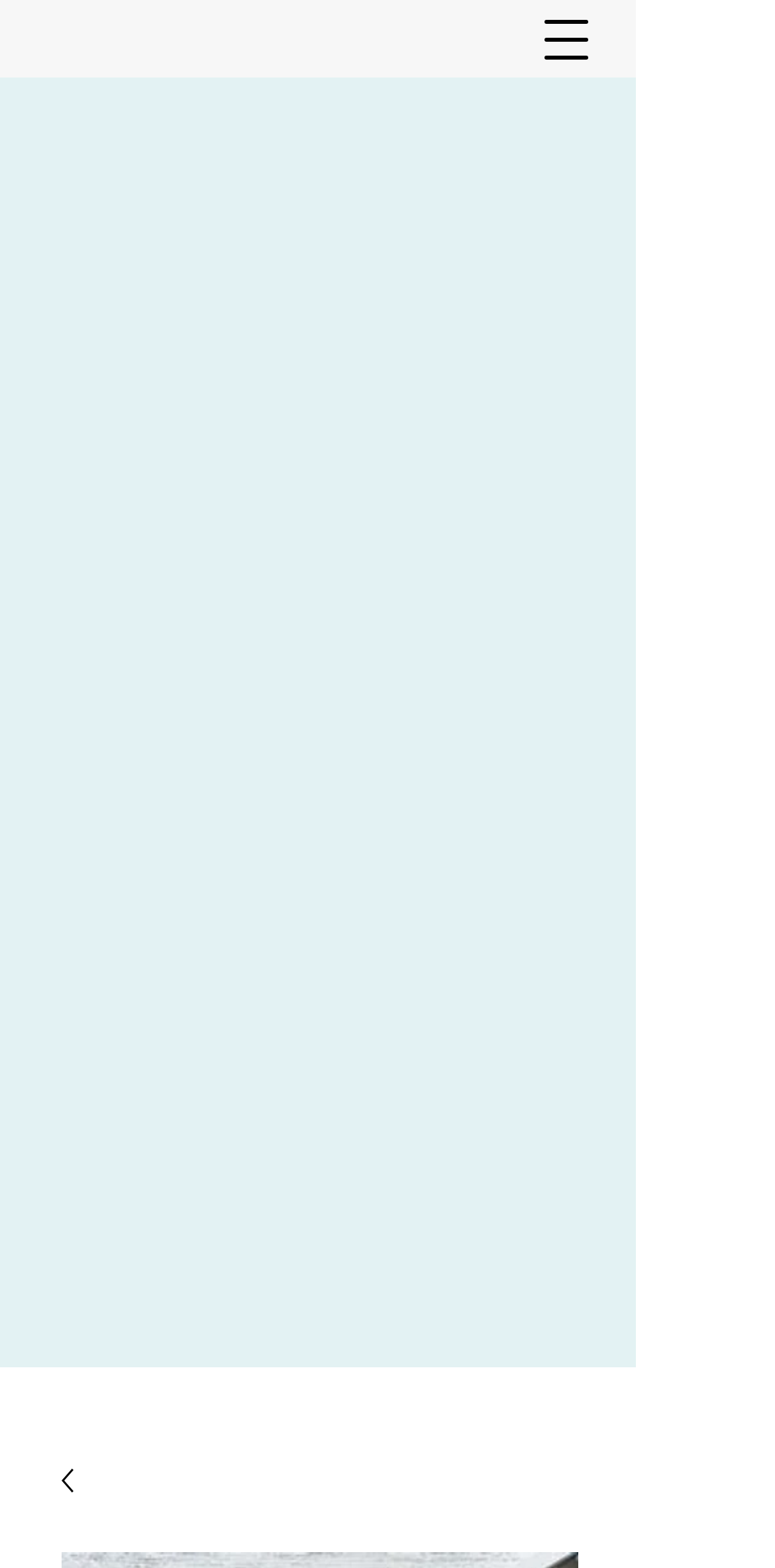Please provide a one-word or phrase answer to the question: 
What is the shape of the peg board?

Cloud